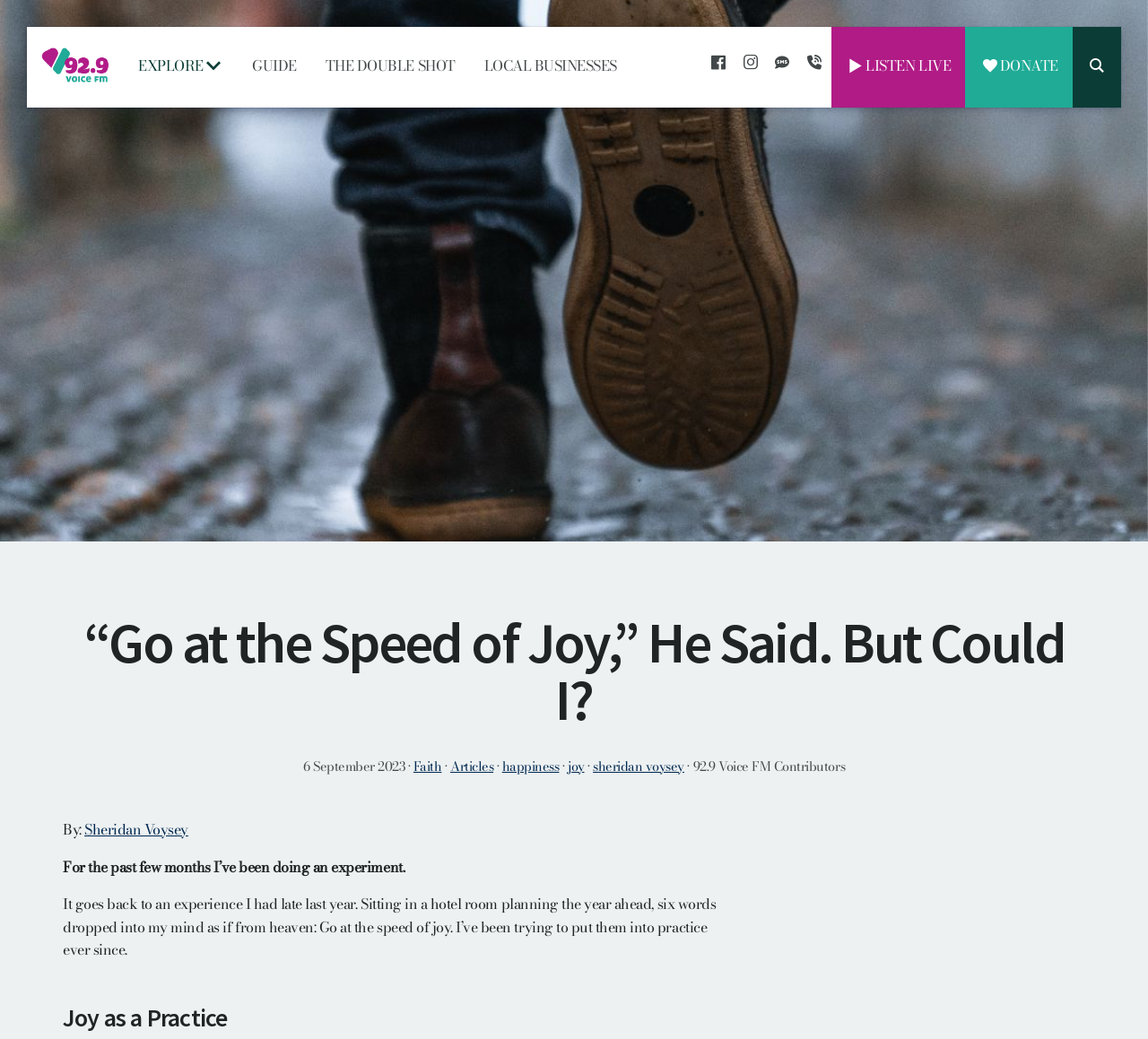For the given element description parent_node: LISTEN LIVE aria-label="Instagram", determine the bounding box coordinates of the UI element. The coordinates should follow the format (top-left x, top-left y, bottom-right x, bottom-right y) and be within the range of 0 to 1.

[0.641, 0.052, 0.669, 0.077]